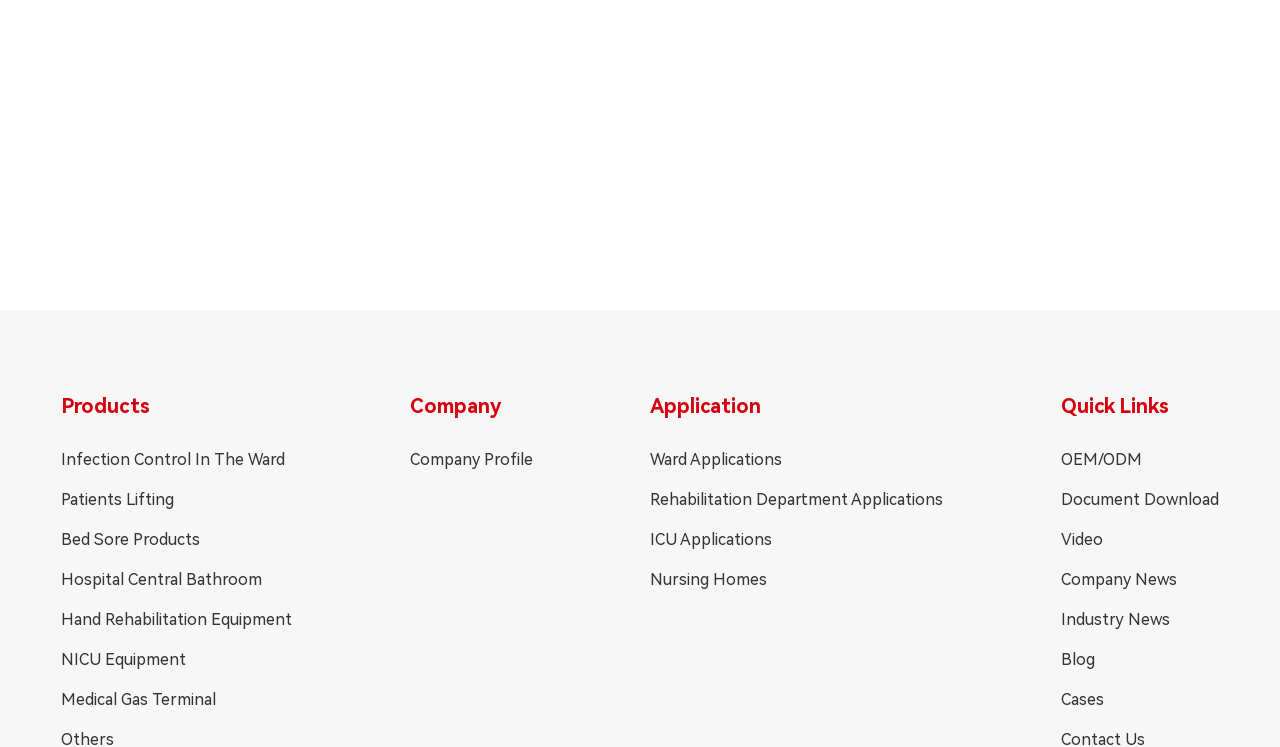Please determine the bounding box coordinates of the element to click in order to execute the following instruction: "Access OEM/ODM information". The coordinates should be four float numbers between 0 and 1, specified as [left, top, right, bottom].

[0.829, 0.598, 0.952, 0.631]